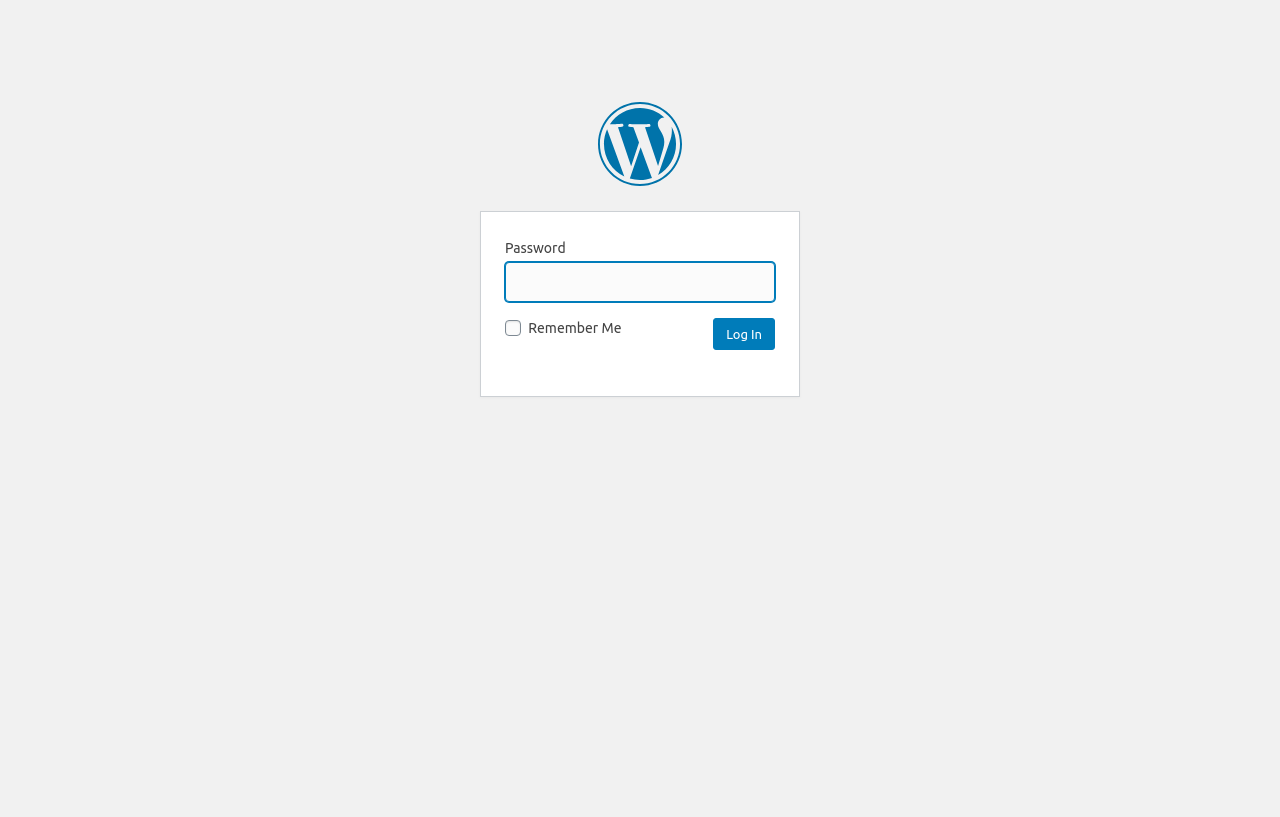Provide the bounding box coordinates of the HTML element described by the text: "Farrier Supply Shop".

[0.467, 0.125, 0.533, 0.228]